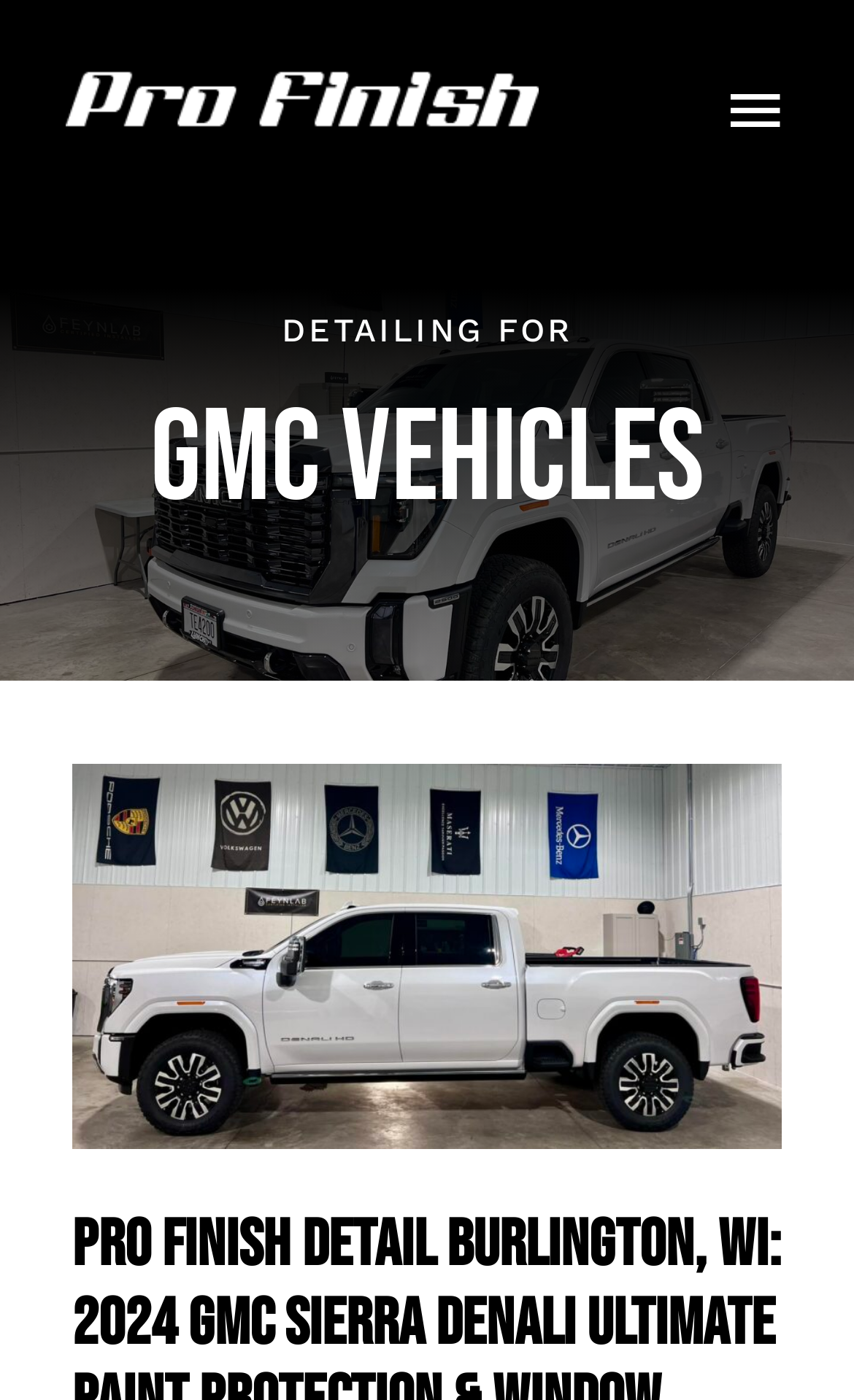Please specify the bounding box coordinates of the element that should be clicked to execute the given instruction: 'visit the third link'. Ensure the coordinates are four float numbers between 0 and 1, expressed as [left, top, right, bottom].

None